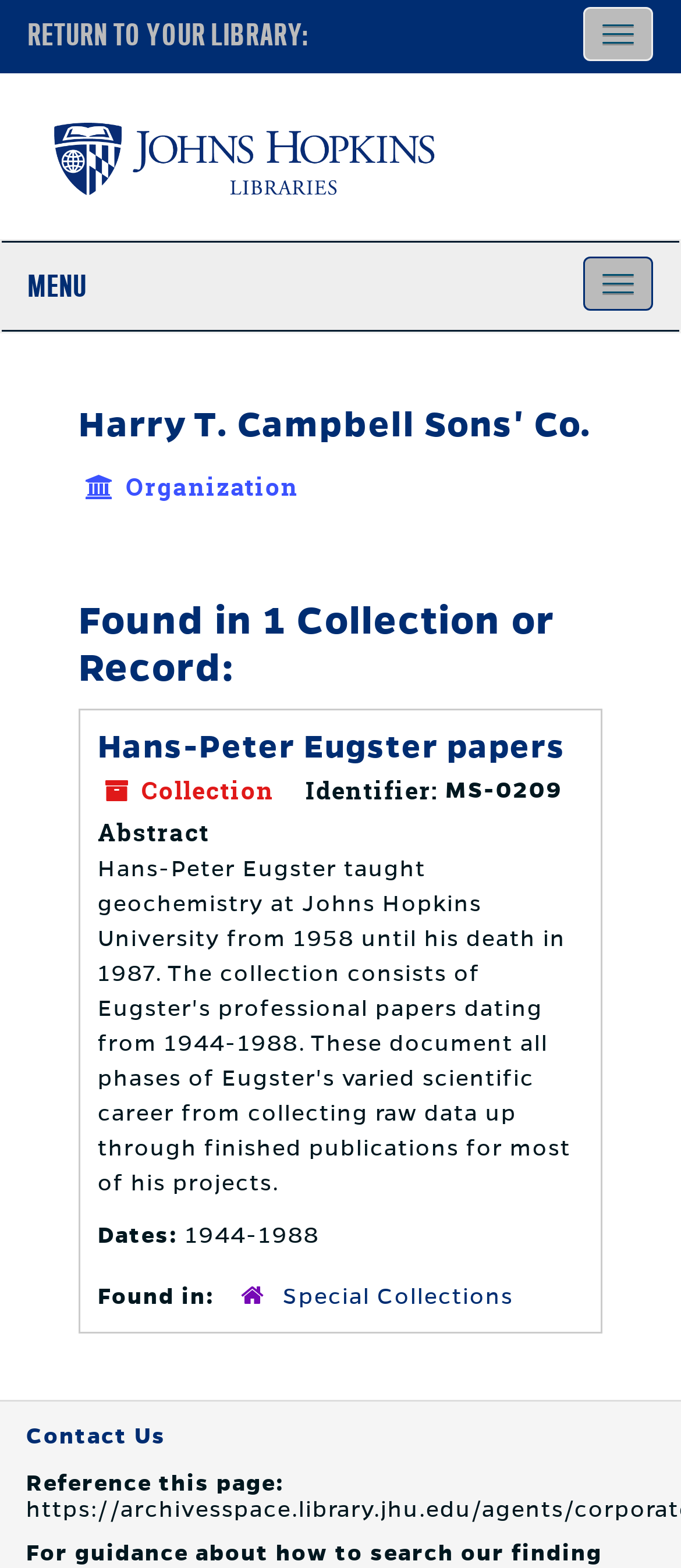What is the text of the webpage's headline?

Harry T. Campbell Sons' Co.